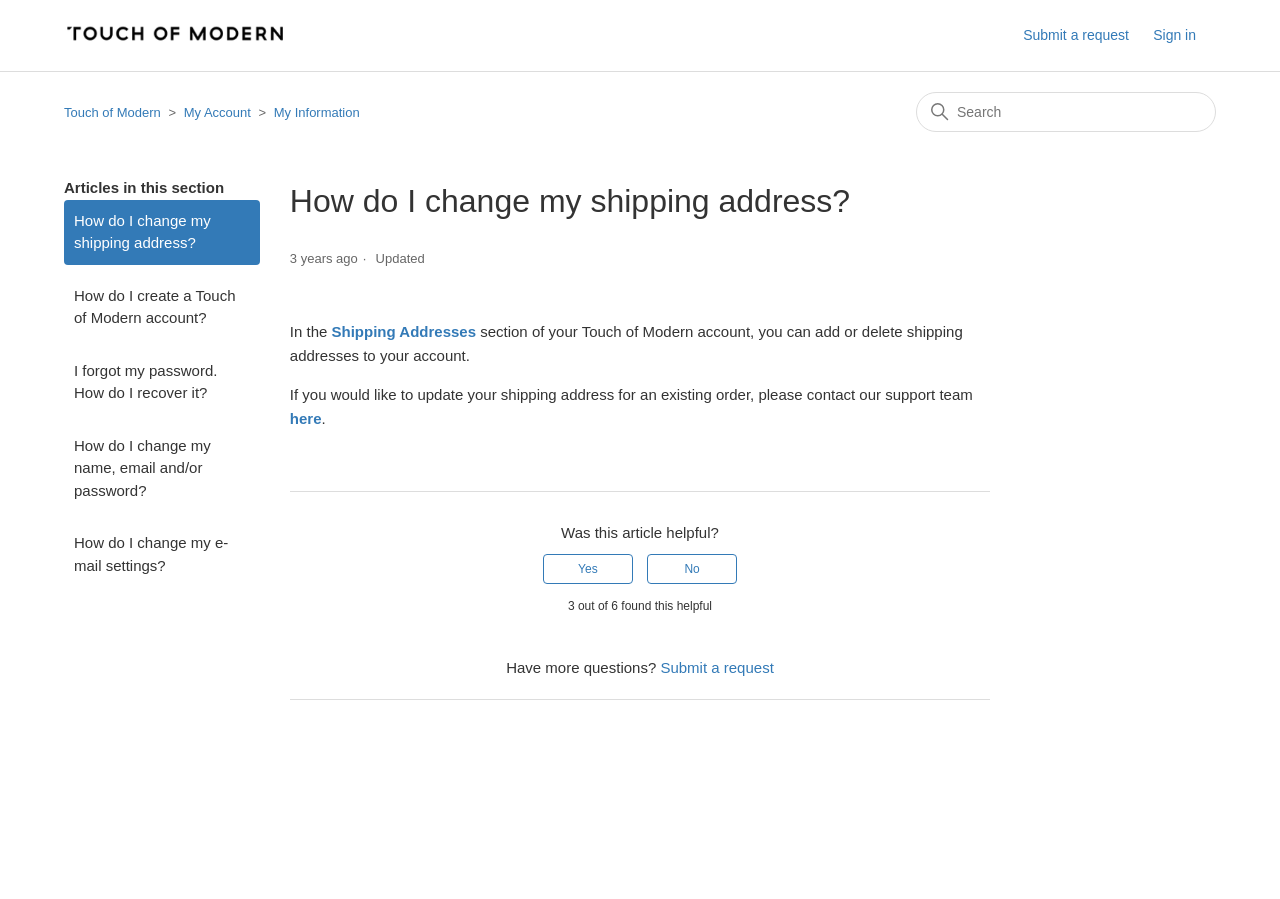Based on the element description Shipping Addresses, identify the bounding box of the UI element in the given webpage screenshot. The coordinates should be in the format (top-left x, top-left y, bottom-right x, bottom-right y) and must be between 0 and 1.

[0.259, 0.359, 0.372, 0.378]